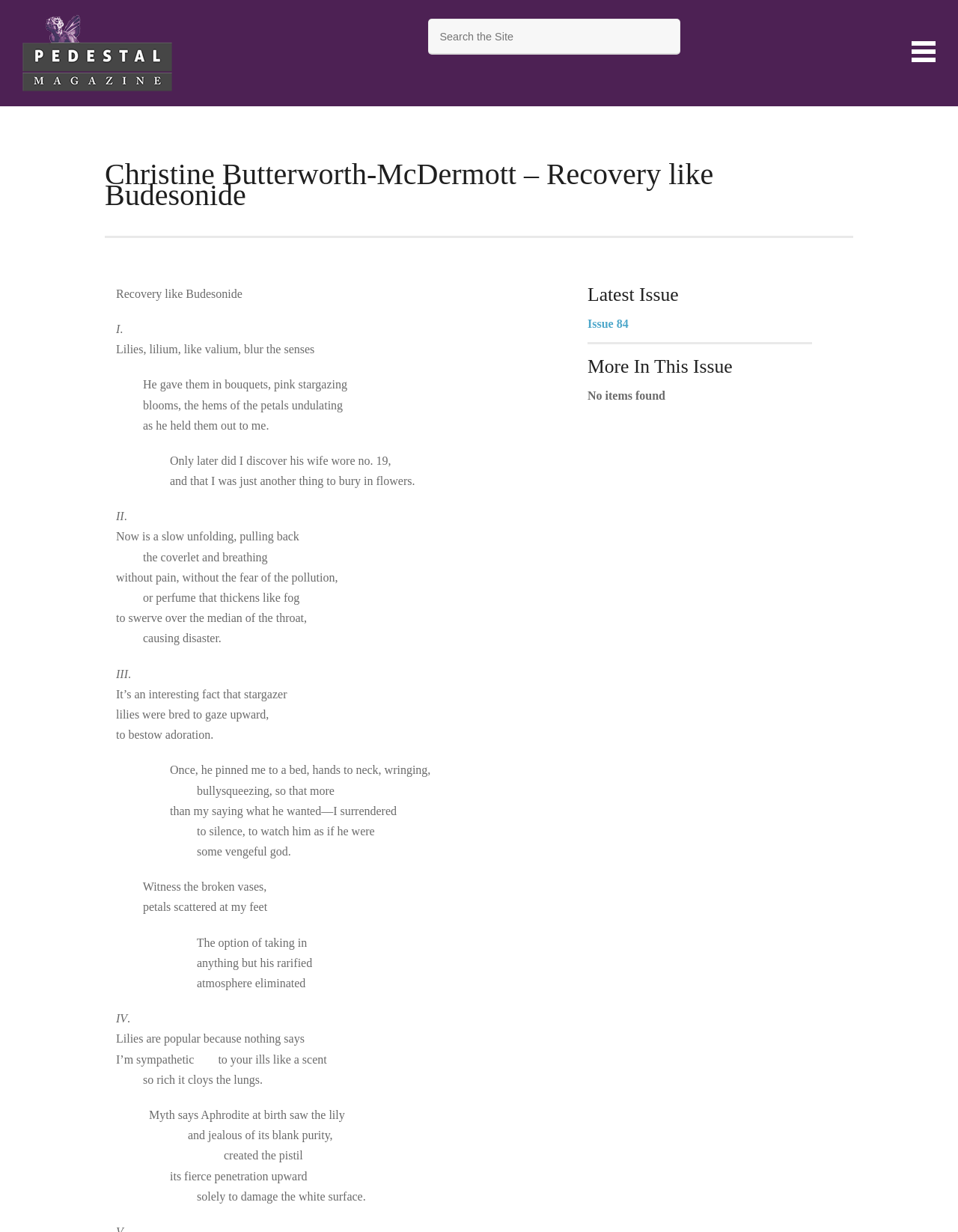Answer the question below with a single word or a brief phrase: 
What is the title of the poem?

Recovery like Budesonide